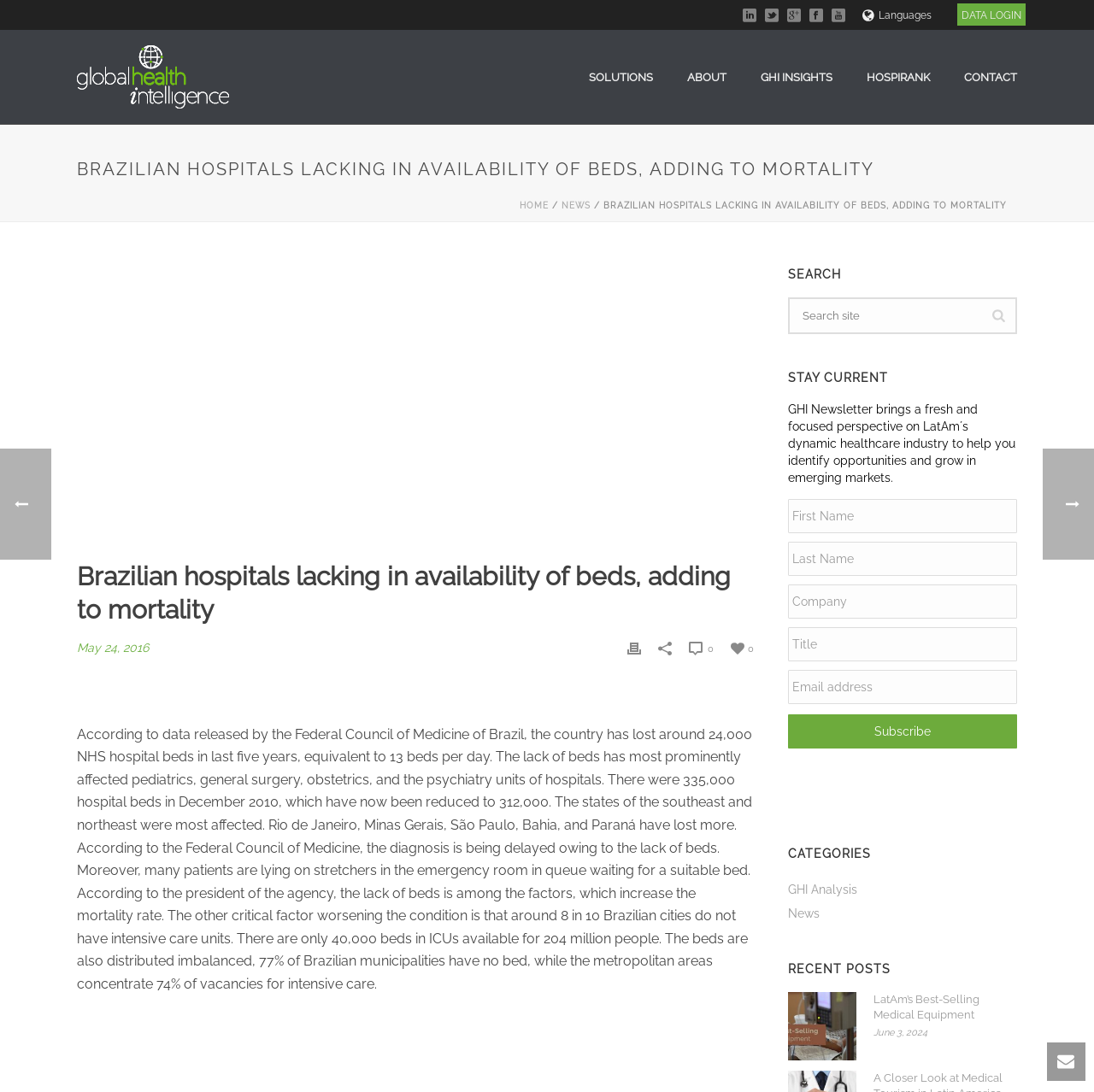Predict the bounding box of the UI element based on the description: "GHI Insights". The coordinates should be four float numbers between 0 and 1, formatted as [left, top, right, bottom].

[0.68, 0.062, 0.777, 0.081]